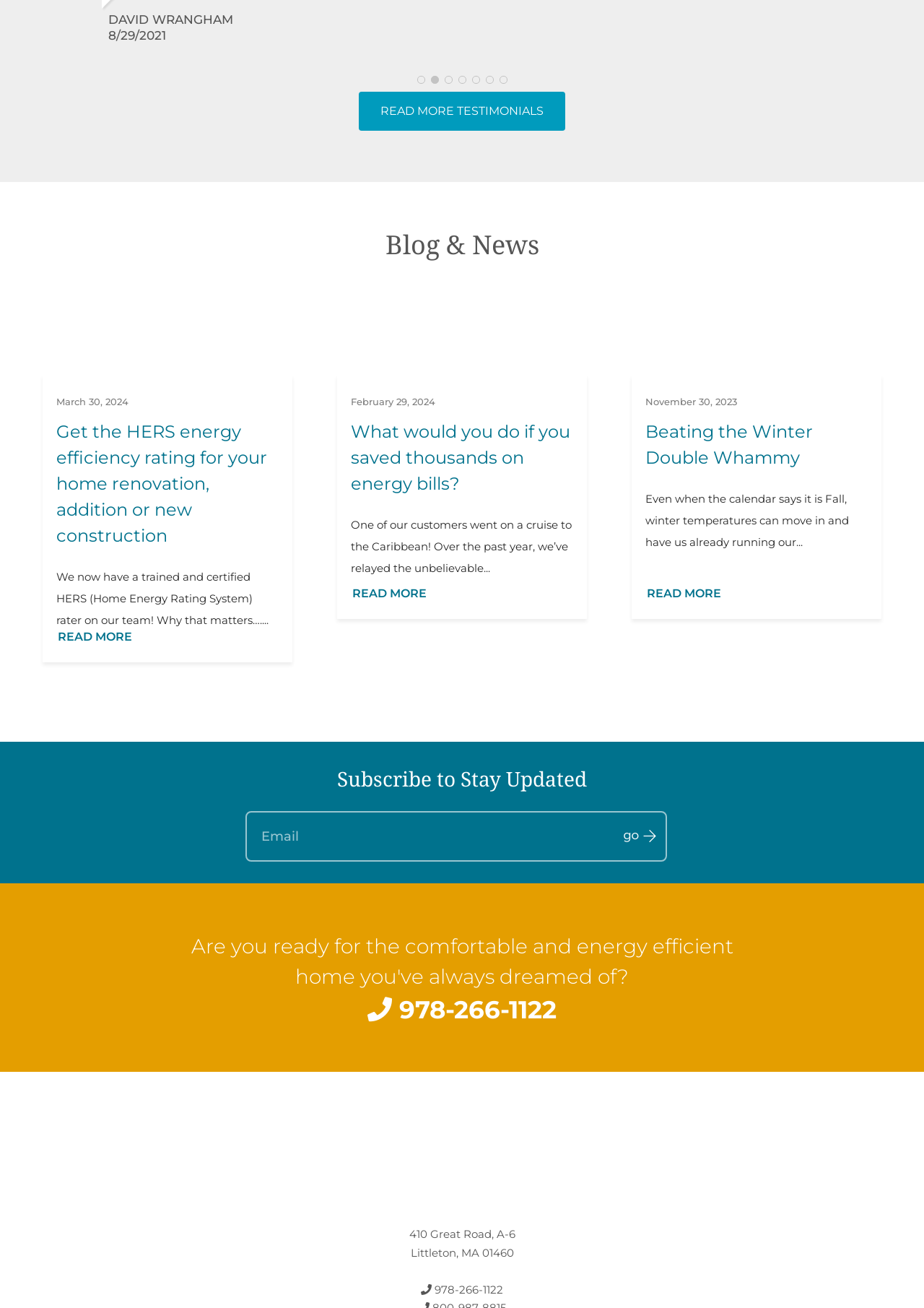What is the purpose of the HERS rating?
Give a detailed and exhaustive answer to the question.

The link 'Get the HERS energy efficiency rating for your home renovation, addition or new construction' and the surrounding text suggest that the HERS rating is related to energy efficiency, and the company has a trained and certified HERS rater on their team.